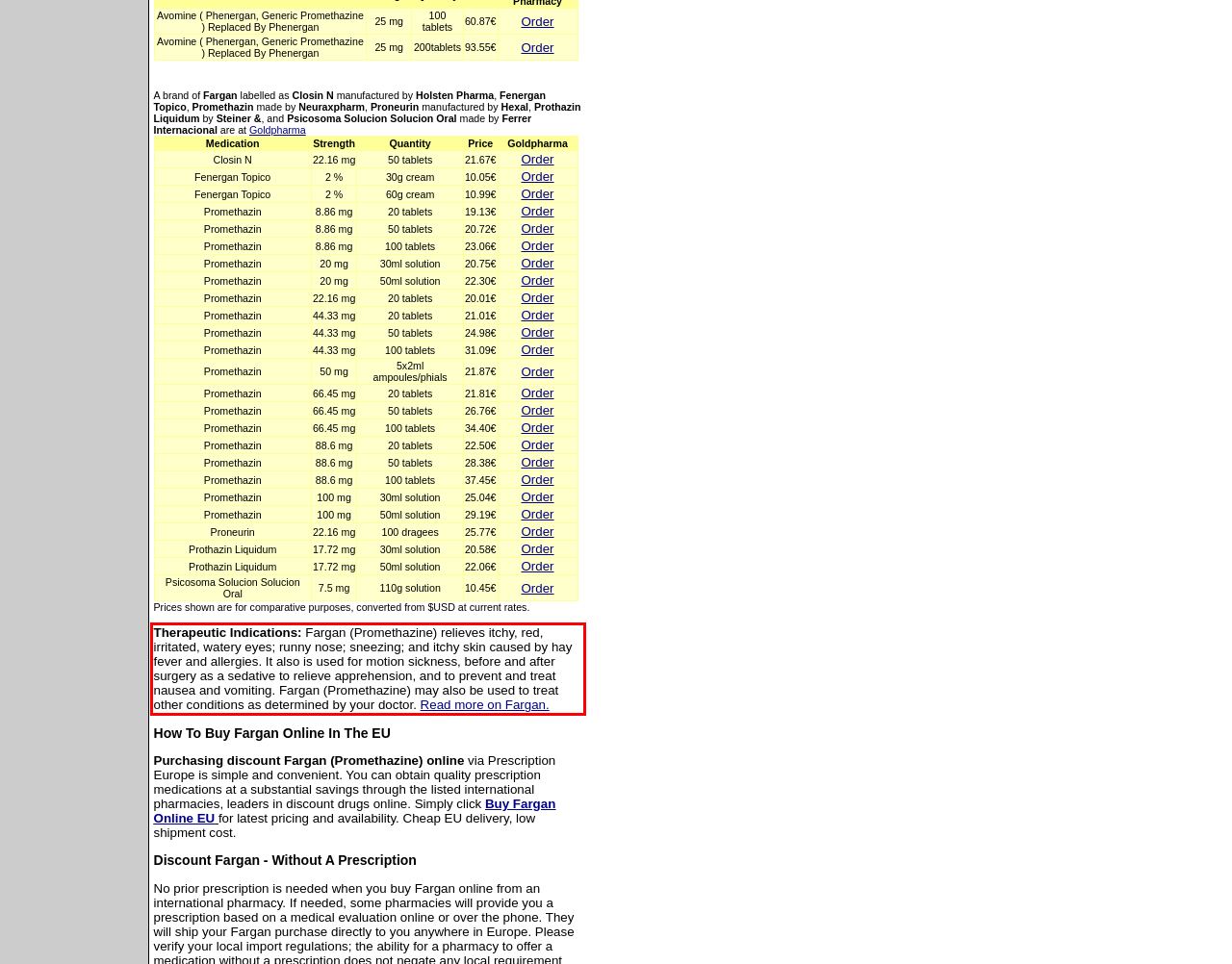You are looking at a screenshot of a webpage with a red rectangle bounding box. Use OCR to identify and extract the text content found inside this red bounding box.

Therapeutic Indications: Fargan (Promethazine) relieves itchy, red, irritated, watery eyes; runny nose; sneezing; and itchy skin caused by hay fever and allergies. It also is used for motion sickness, before and after surgery as a sedative to relieve apprehension, and to prevent and treat nausea and vomiting. Fargan (Promethazine) may also be used to treat other conditions as determined by your doctor. Read more on Fargan.